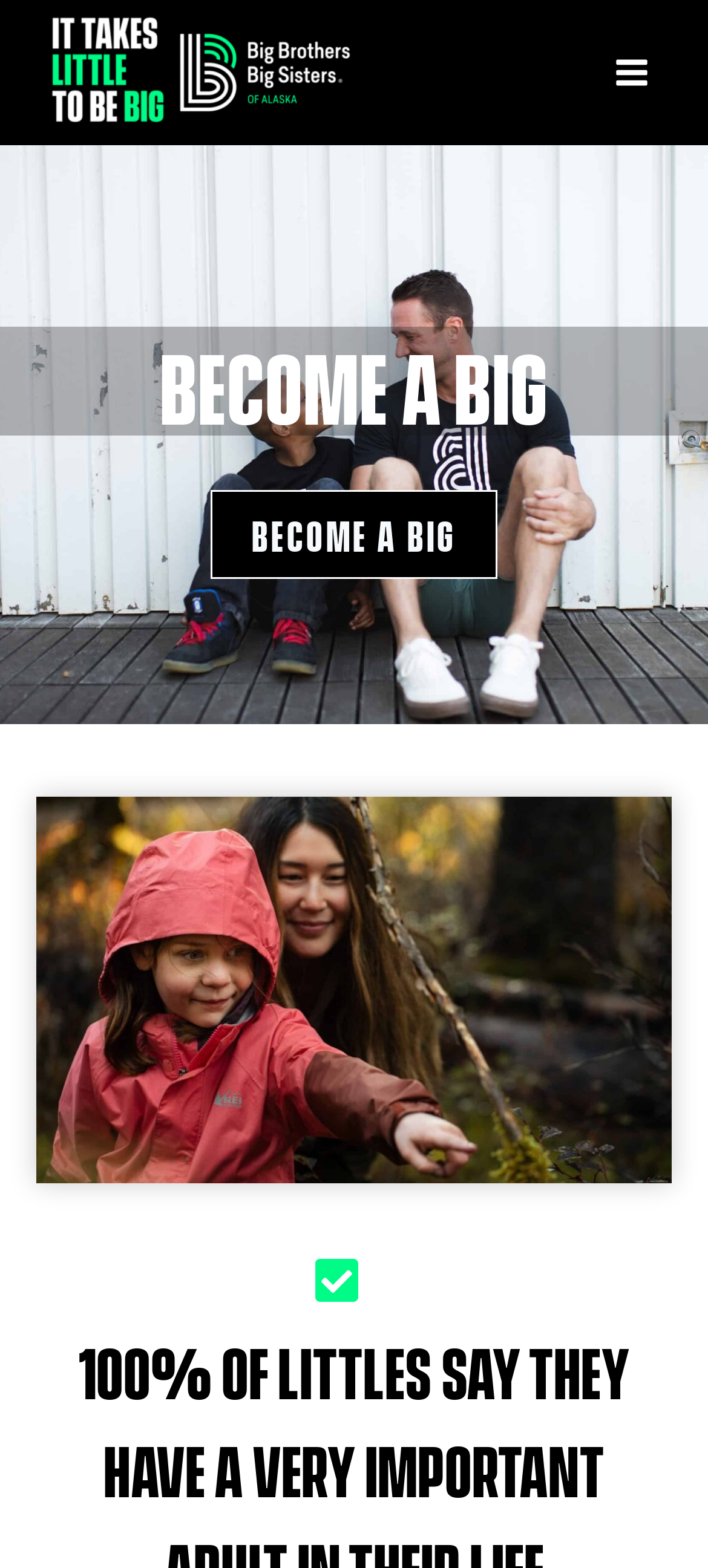Please extract the title of the webpage.

BECOME A BIG